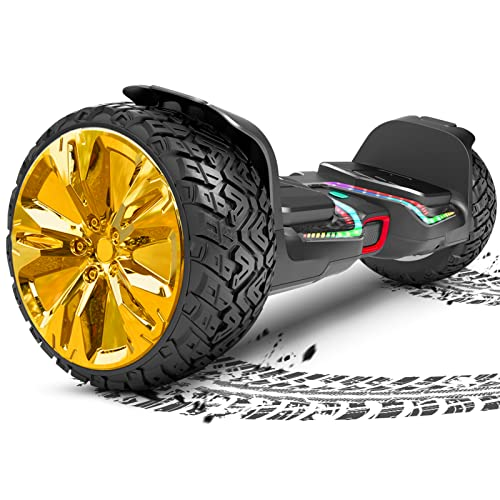Give a short answer using one word or phrase for the question:
What is the maximum weight capacity of the hoverboard?

300 lbs